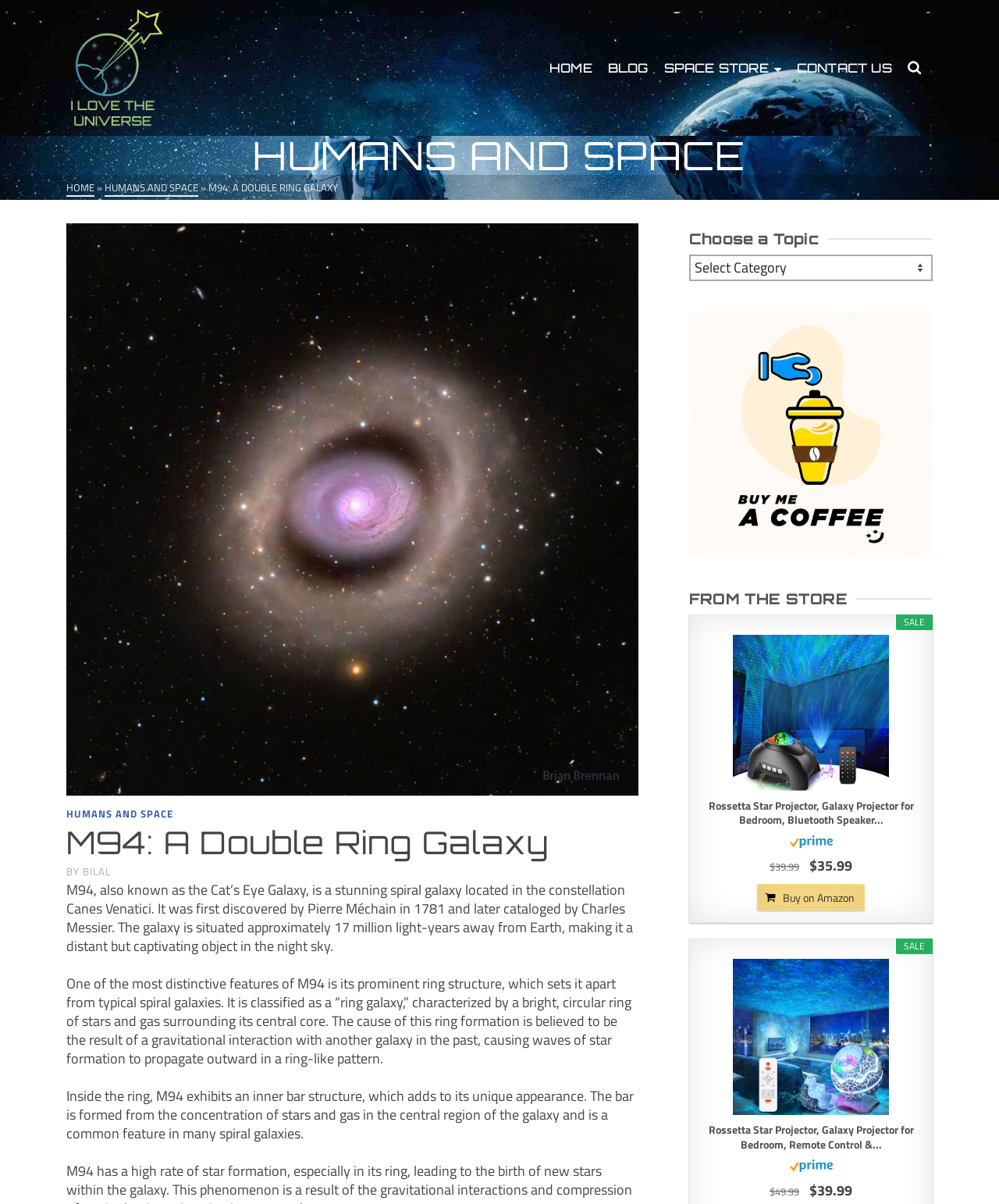Could you specify the bounding box coordinates for the clickable section to complete the following instruction: "search using the search icon link"?

None